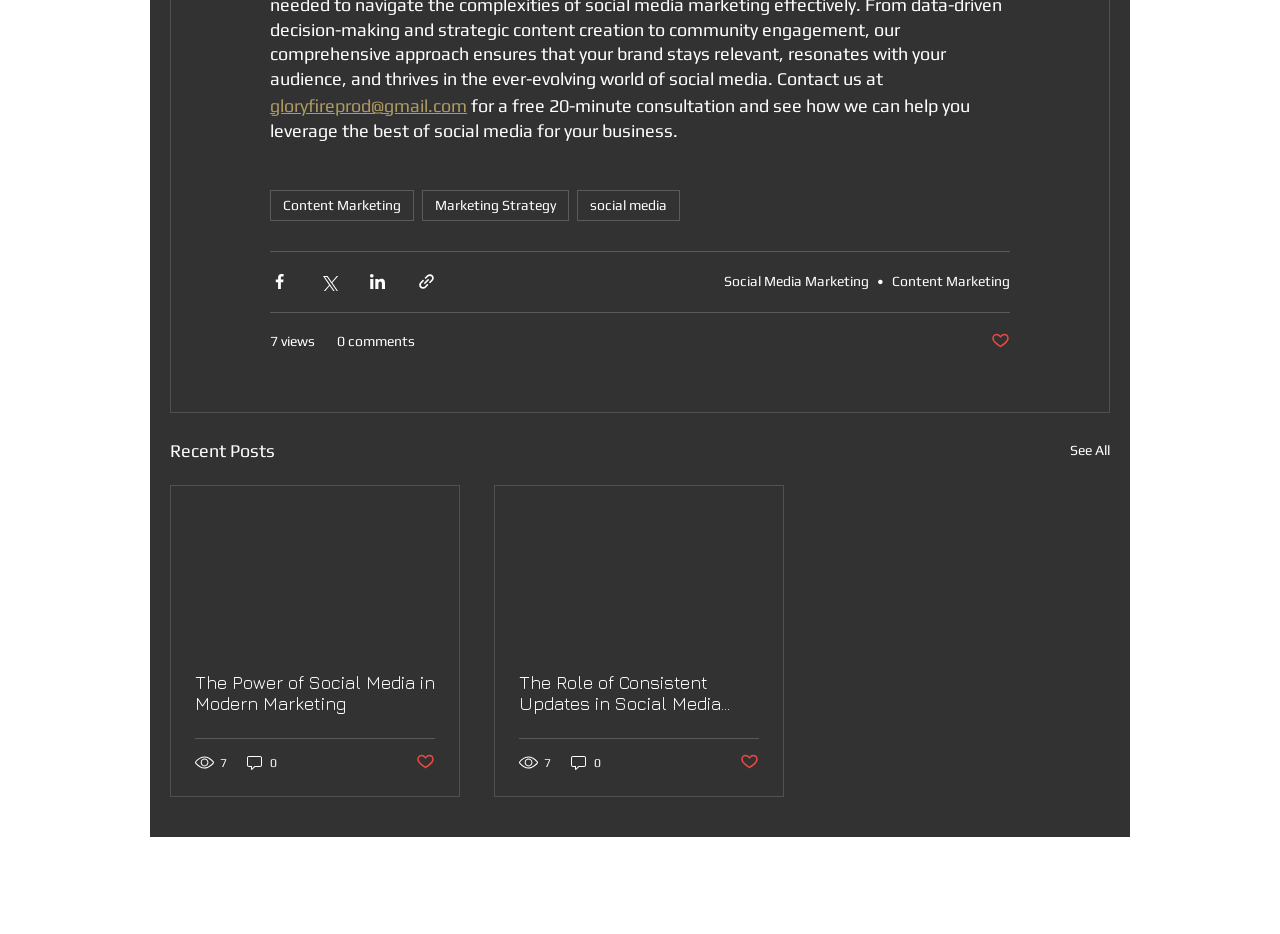Reply to the question with a brief word or phrase: What is the email address for a free consultation?

gloryfireprod@gmail.com